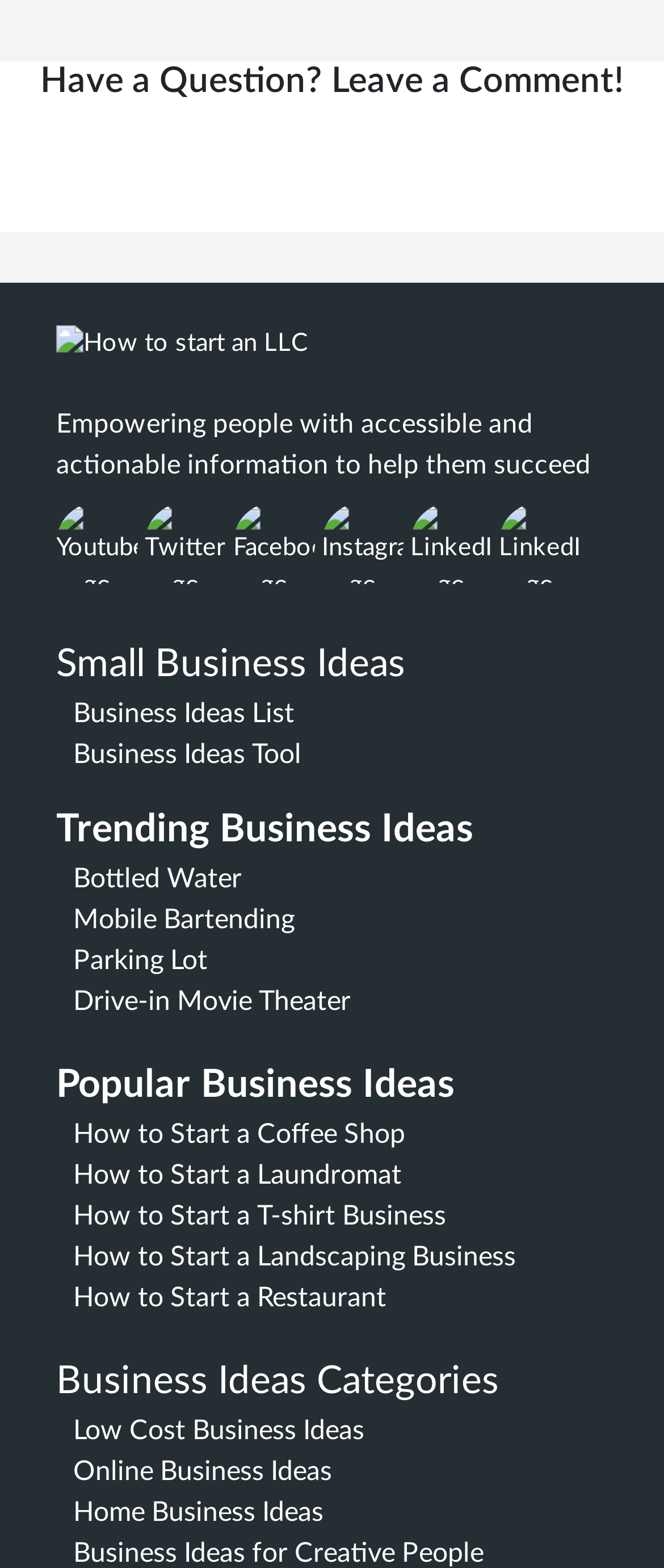Please identify the bounding box coordinates of the region to click in order to complete the given instruction: "Explore 'Small Business Ideas'". The coordinates should be four float numbers between 0 and 1, i.e., [left, top, right, bottom].

[0.085, 0.412, 0.611, 0.436]